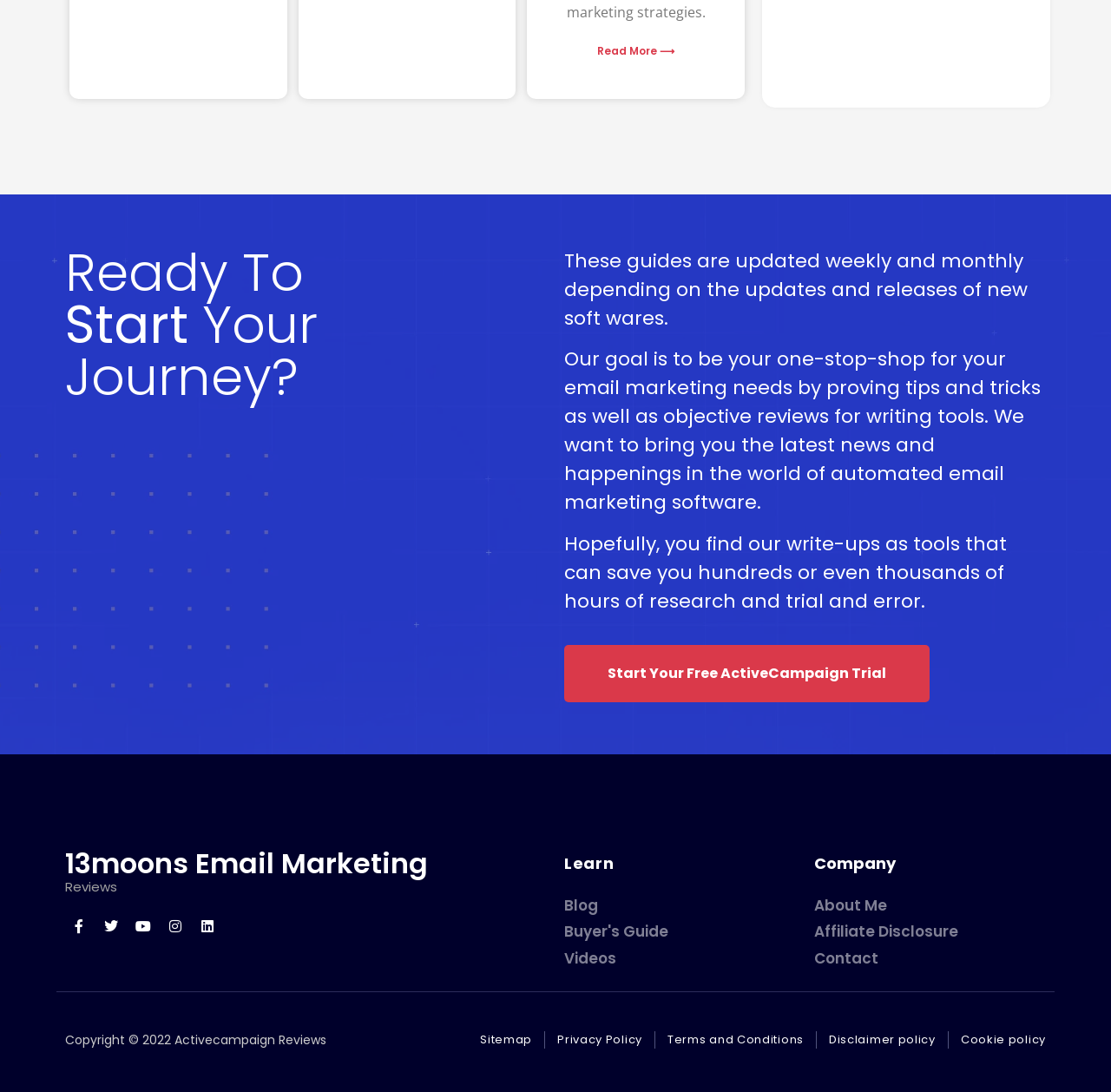Can you pinpoint the bounding box coordinates for the clickable element required for this instruction: "Start your free ActiveCampaign trial"? The coordinates should be four float numbers between 0 and 1, i.e., [left, top, right, bottom].

[0.508, 0.591, 0.837, 0.643]